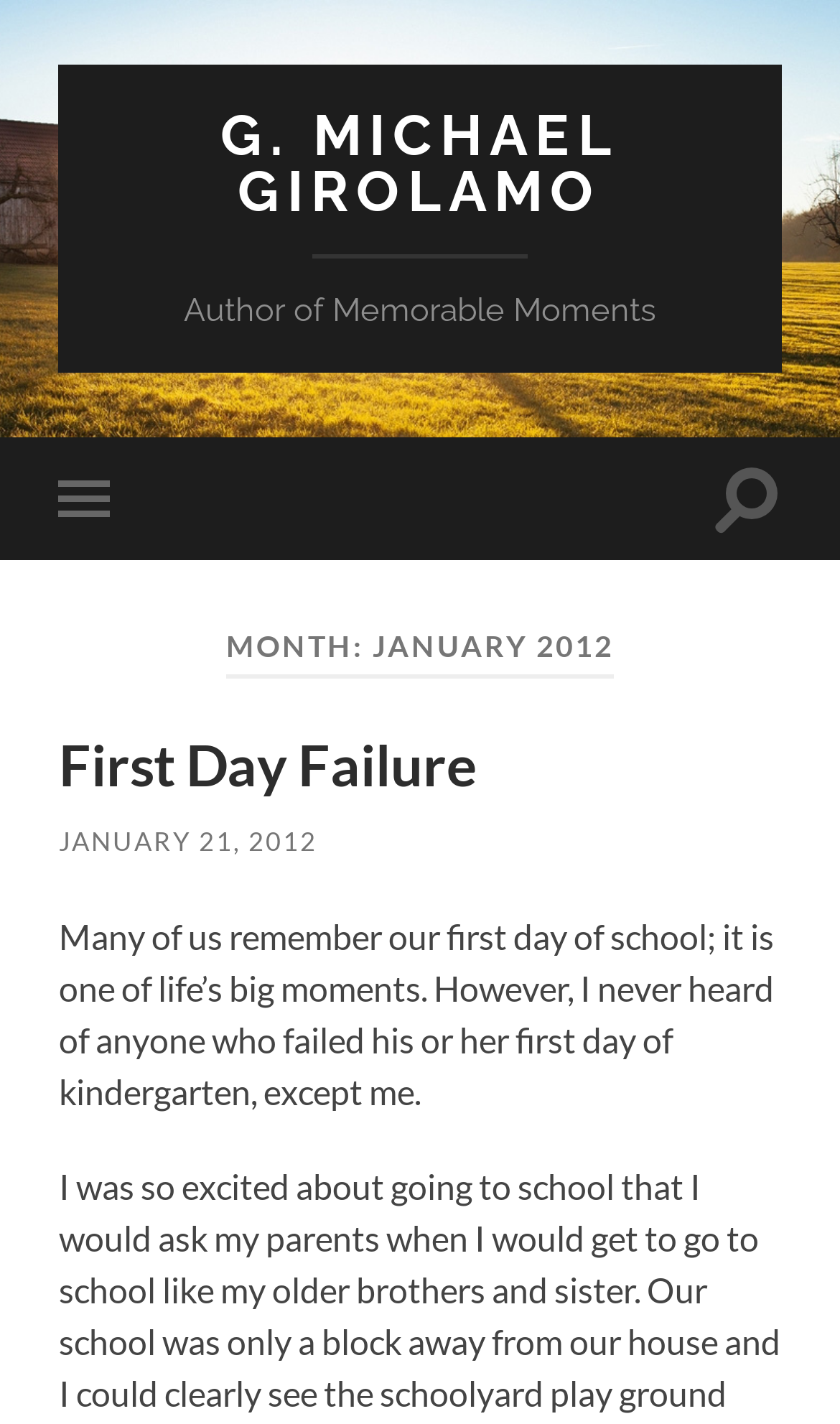What is the author's name?
Provide a detailed answer to the question, using the image to inform your response.

The author's name is mentioned in the link 'G. MICHAEL GIROLAMO' at the top of the page, which suggests that the webpage is about the author's work or blog.